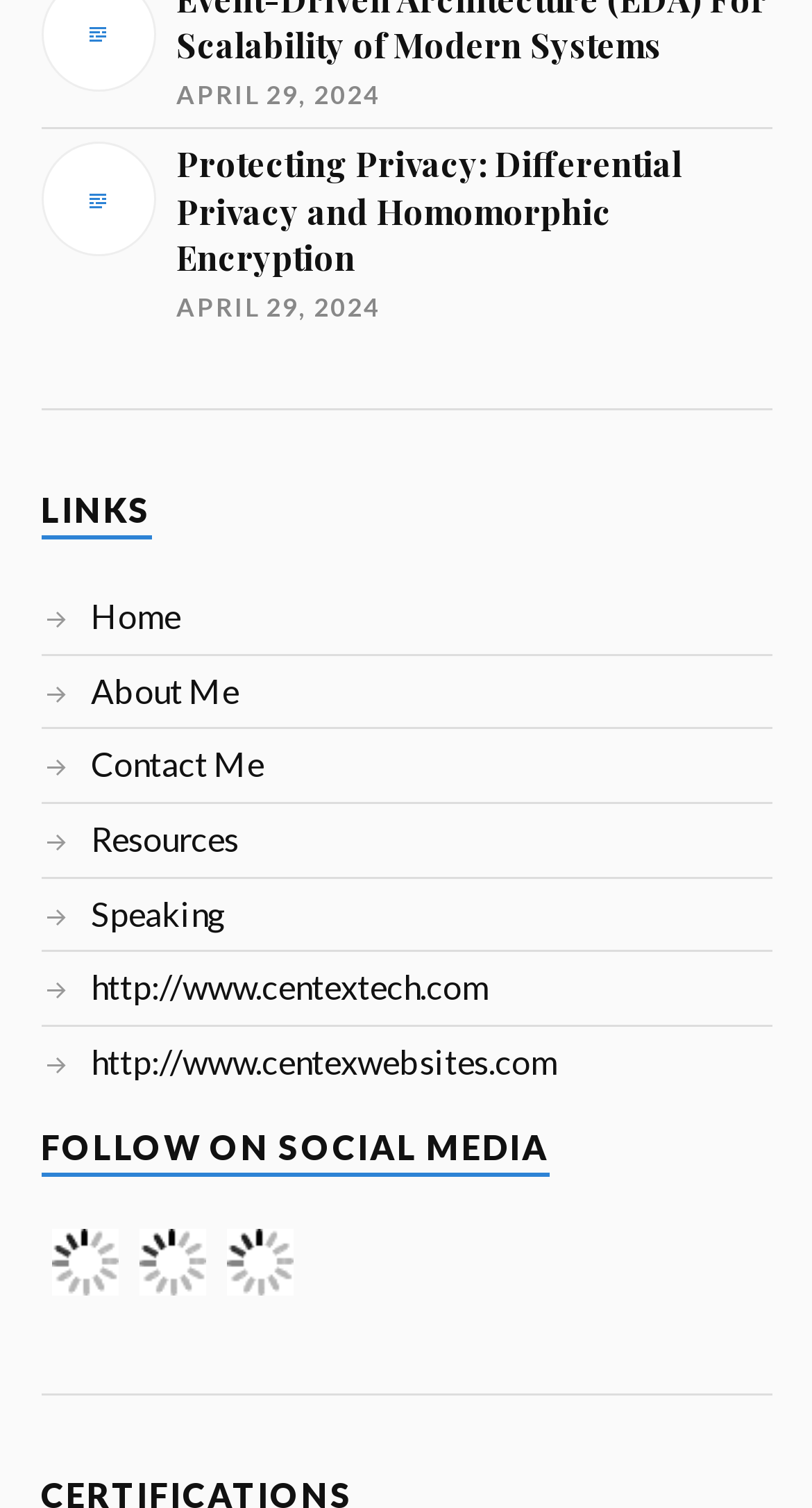What is the last social media platform listed?
Carefully analyze the image and provide a thorough answer to the question.

I looked at the list of social media platforms under the 'FOLLOW ON SOCIAL MEDIA' heading and found that the last one listed is 'LinkedIn'.